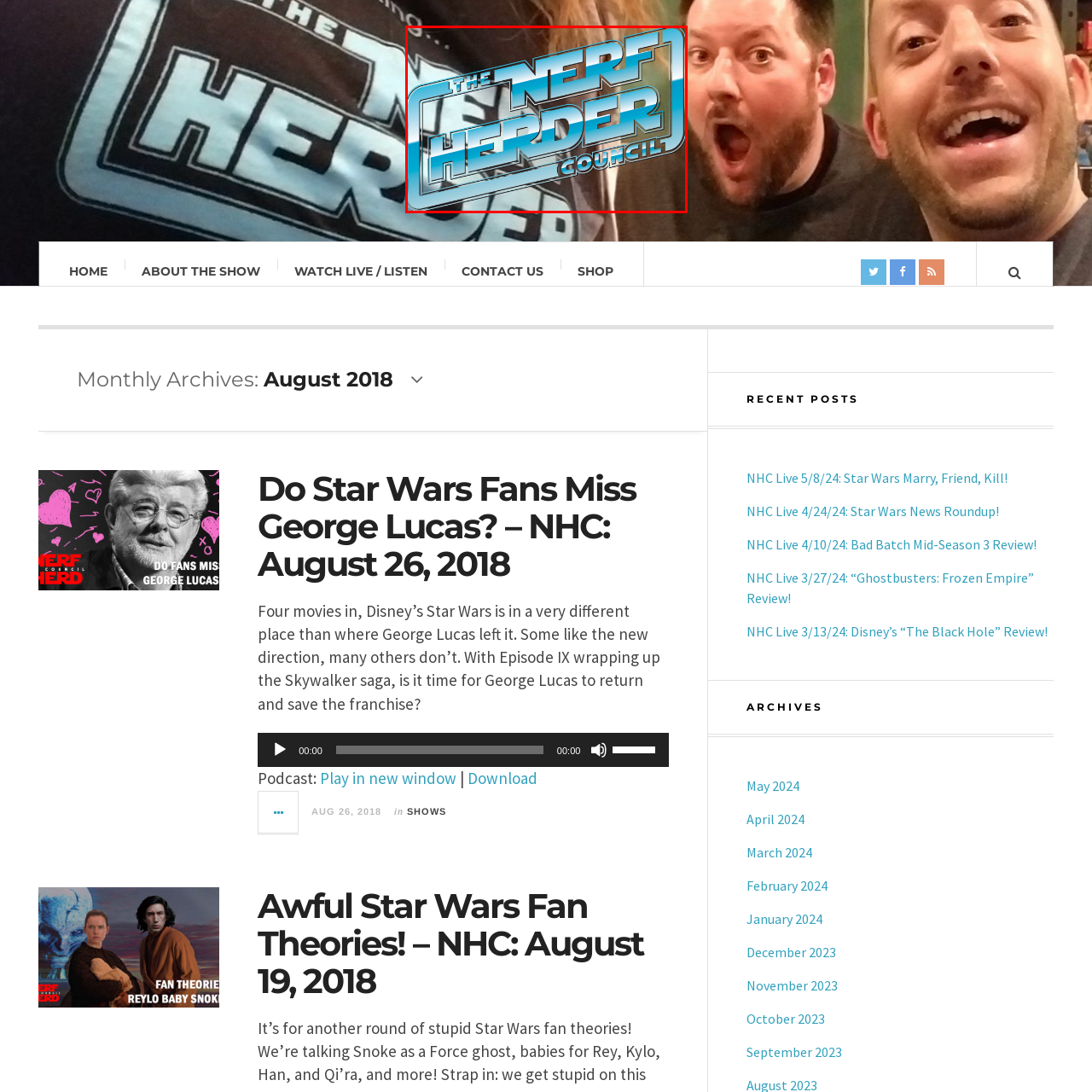What is the dominant color of the logo's background?
View the image encased in the red bounding box and respond with a detailed answer informed by the visual information.

The dominant color of the logo's background can be identified as bright blue due to the caption's description of a 'bright blue gradient against a clean background'.